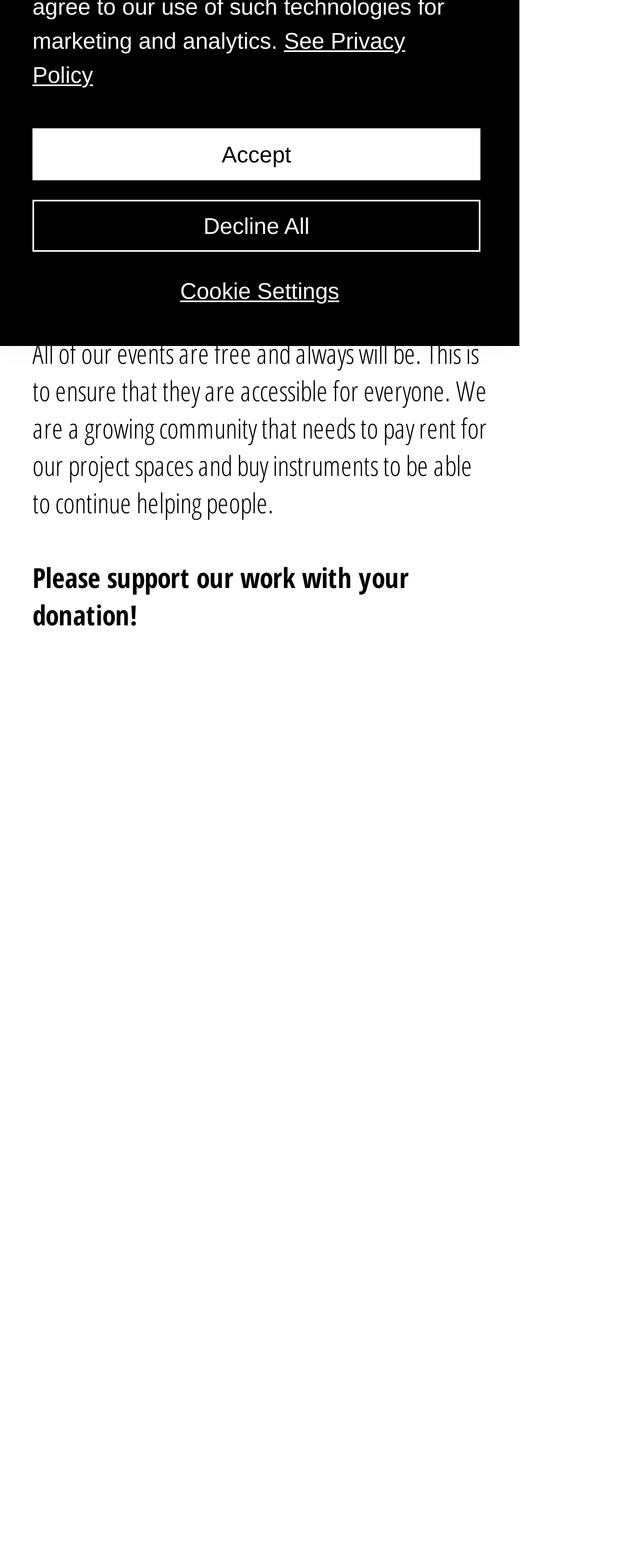Find the bounding box coordinates of the UI element according to this description: "Cookie Settings".

[0.056, 0.175, 0.764, 0.196]